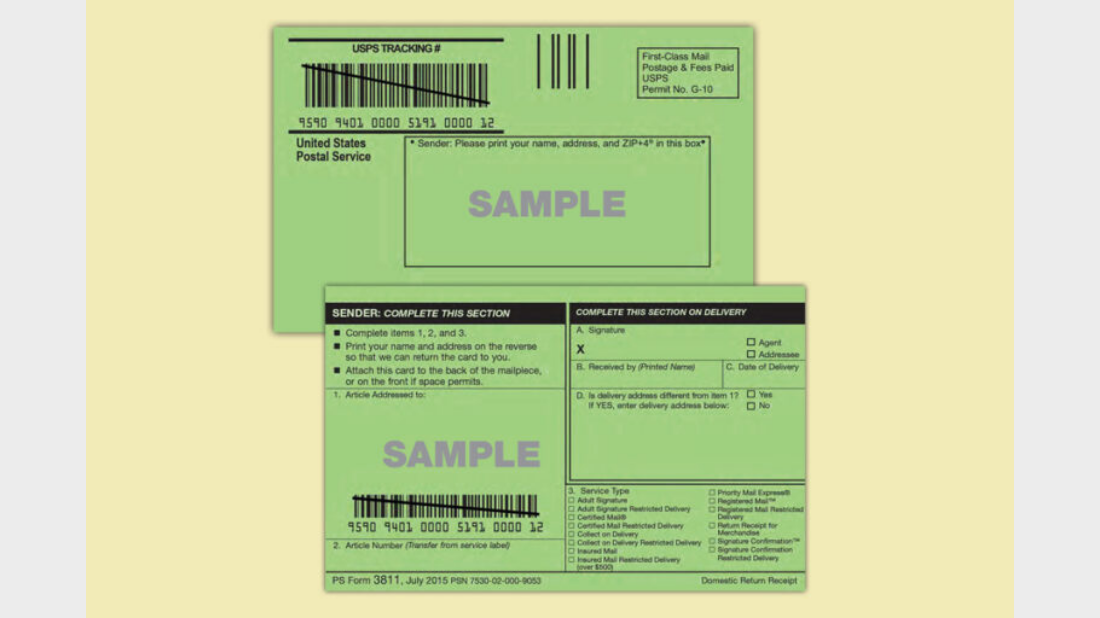Can you give a comprehensive explanation to the question given the content of the image?
What information should the sender provide in the top section?

According to the caption, the top section includes a tracking number, with instructions urging the sender to print their 'name, address, and ZIP+4 in the designated box', implying that the sender should provide this information in the top section.